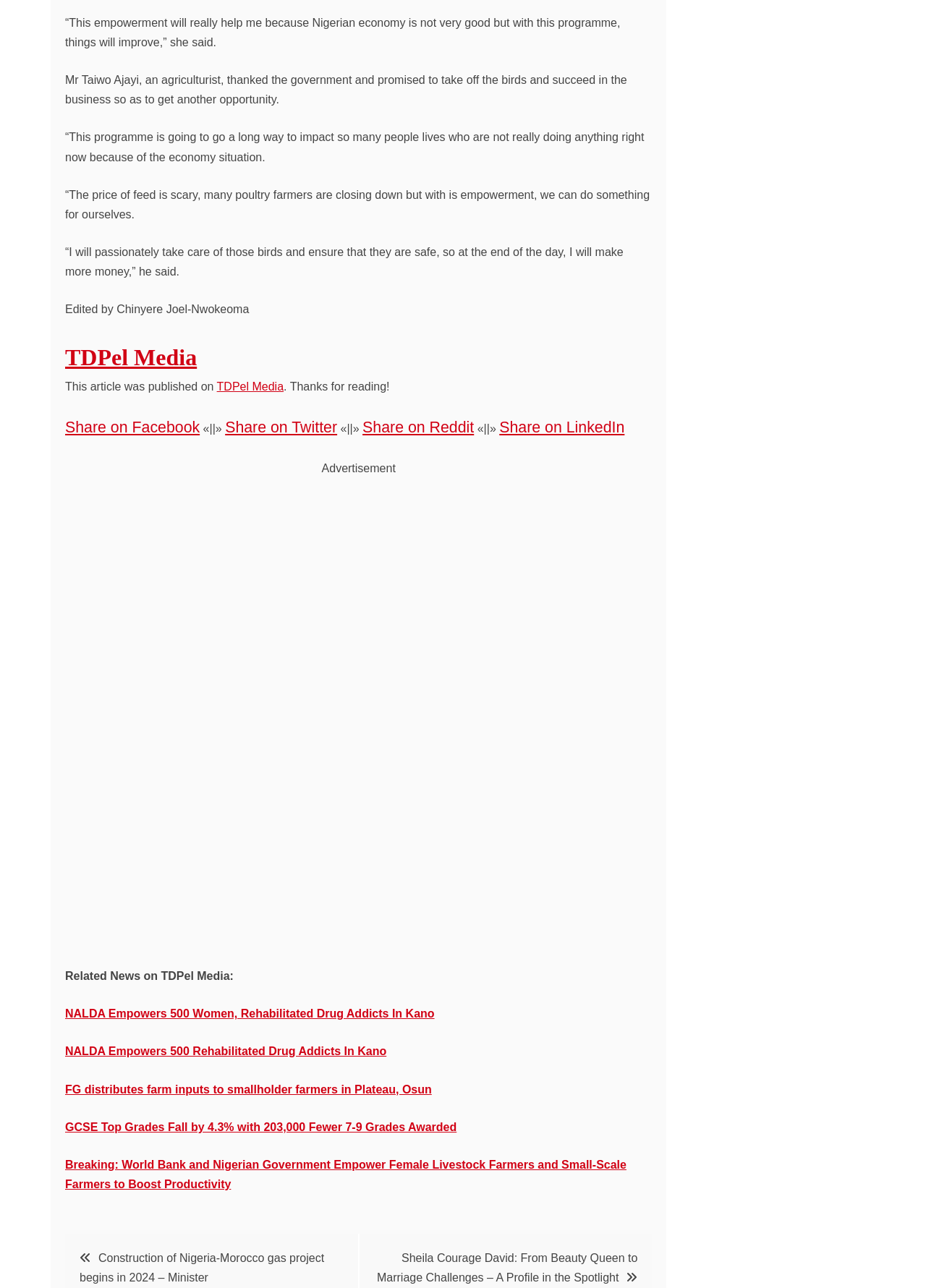Provide a thorough and detailed response to the question by examining the image: 
What is the topic of the article?

I read the static text elements at the top of the webpage and found that they are all related to the empowerment of farmers, with quotes from individuals who are benefiting from a programme, indicating that the topic of the article is the empowerment of farmers.